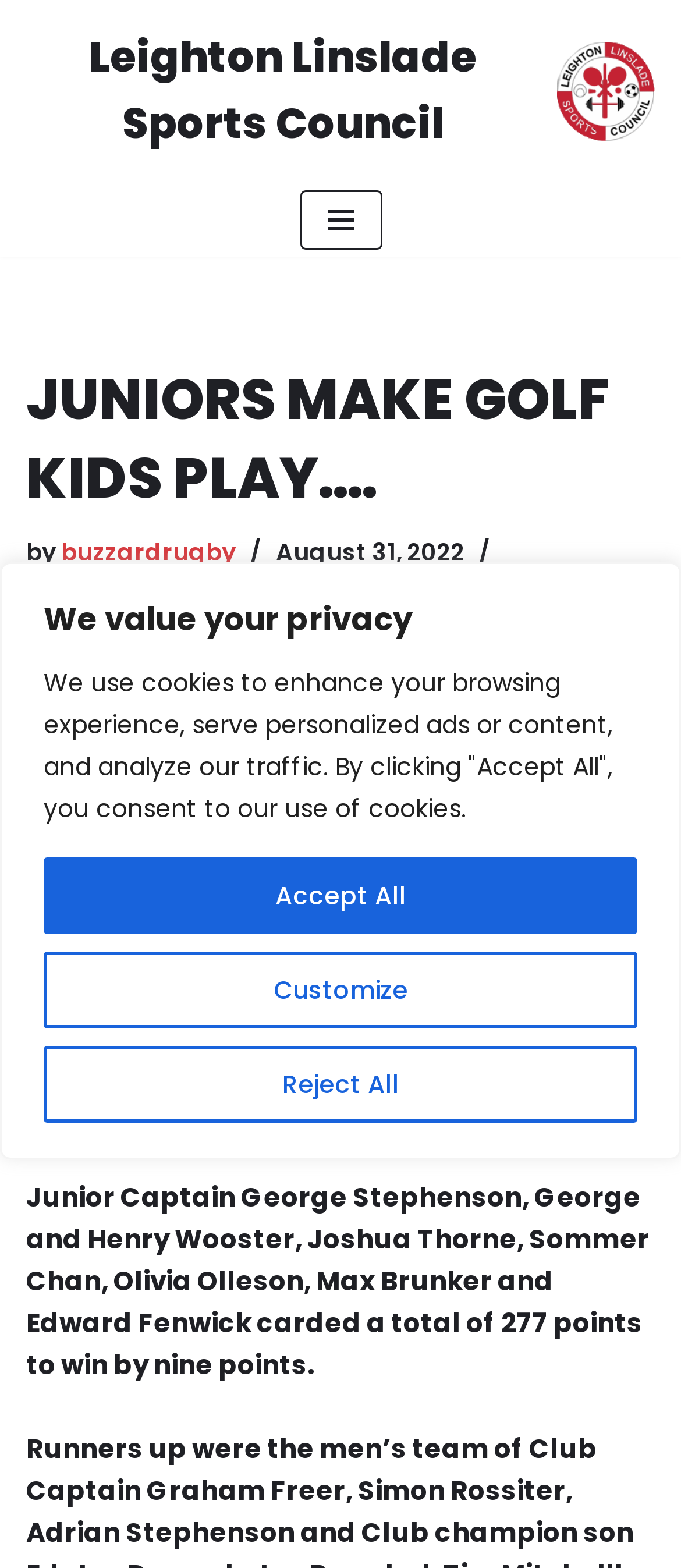Your task is to find and give the main heading text of the webpage.

JUNIORS MAKE GOLF KIDS PLAY….